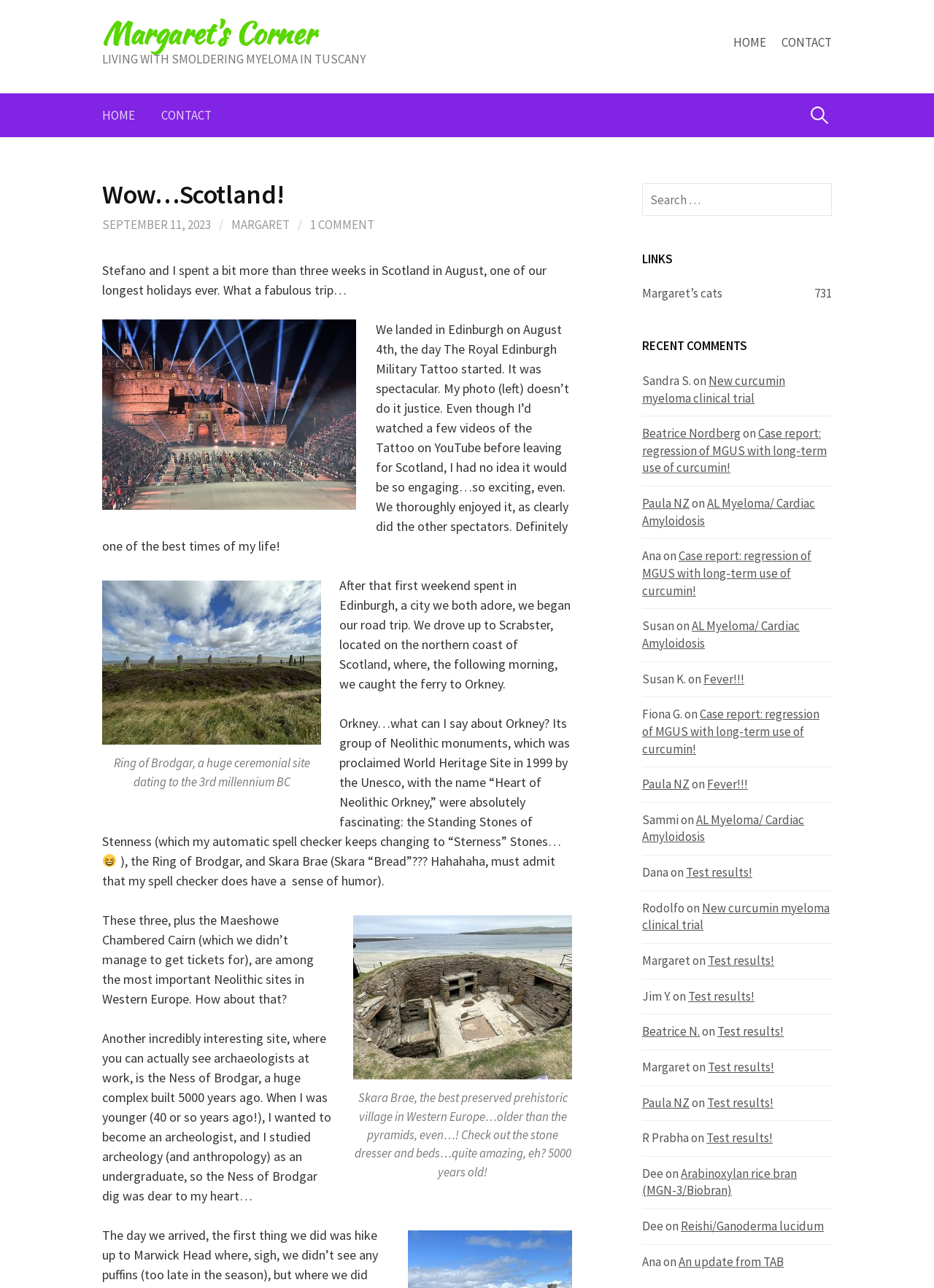Please provide a one-word or phrase answer to the question: 
How many links are there in the 'LINKS' section?

1